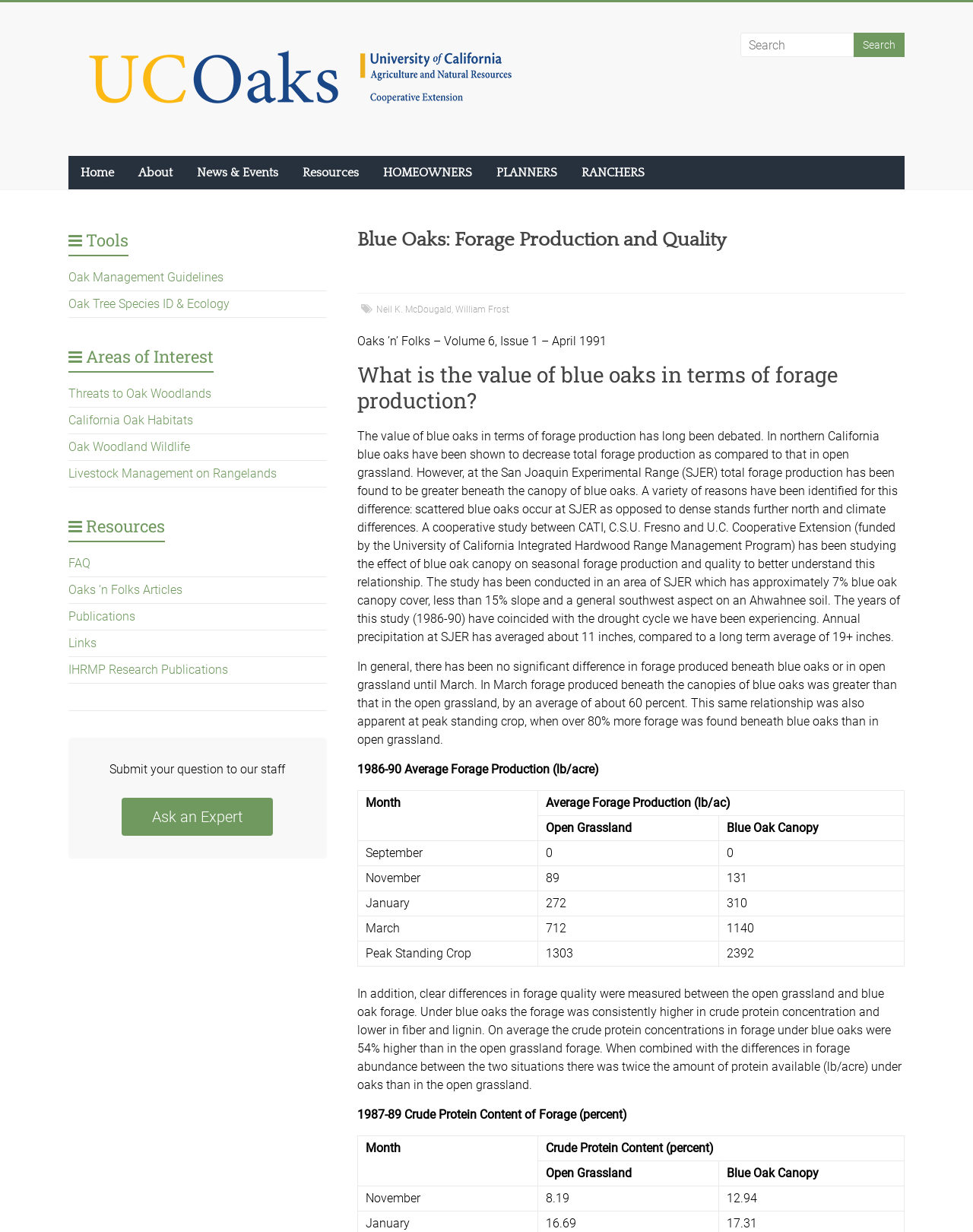Please find the bounding box coordinates in the format (top-left x, top-left y, bottom-right x, bottom-right y) for the given element description. Ensure the coordinates are floating point numbers between 0 and 1. Description: California Oak Habitats

[0.07, 0.335, 0.198, 0.347]